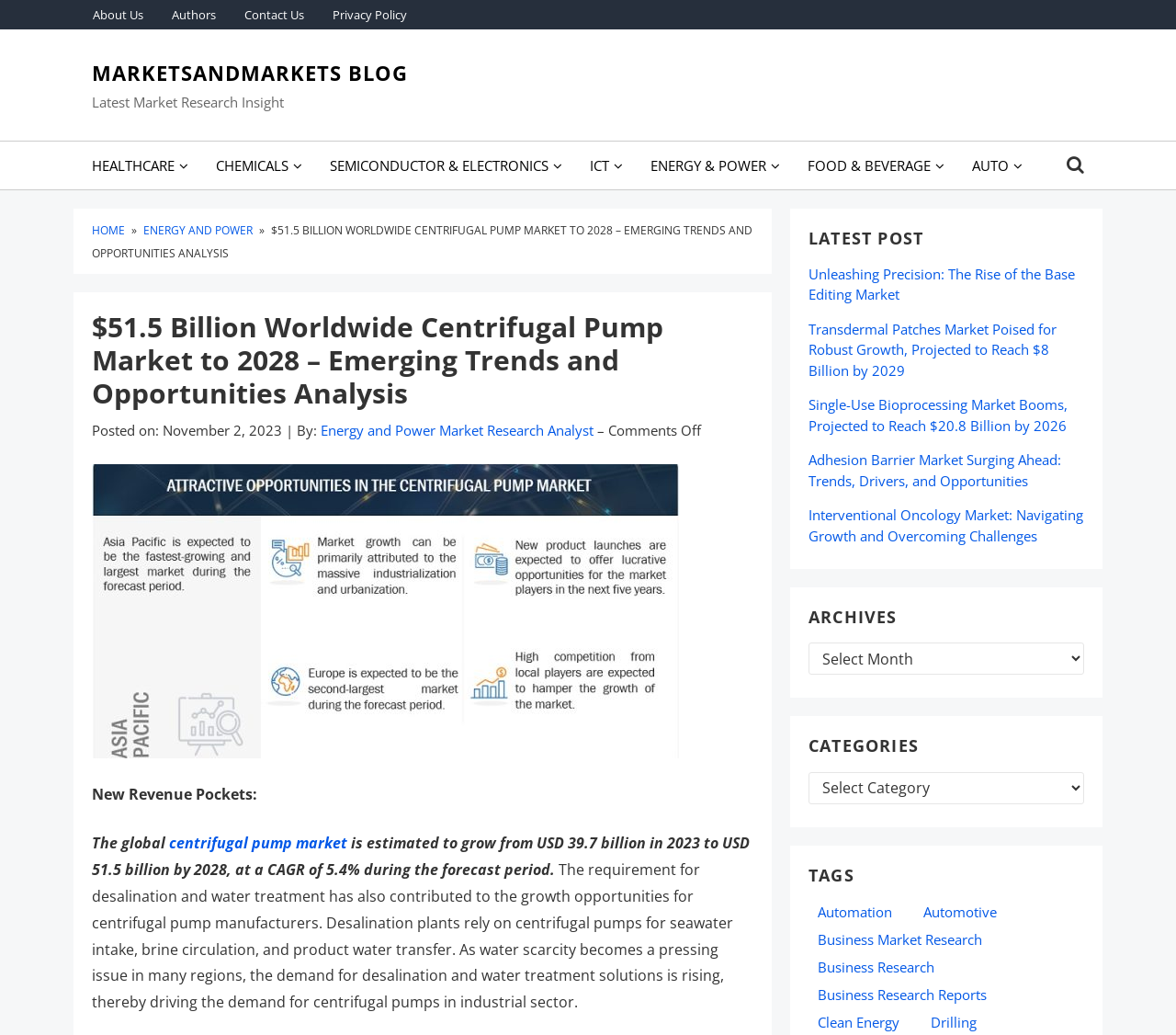Identify the bounding box coordinates for the element you need to click to achieve the following task: "Explore the CENTRIFUGAL PUMP MARKET TO 2028 article". Provide the bounding box coordinates as four float numbers between 0 and 1, in the form [left, top, right, bottom].

[0.078, 0.3, 0.641, 0.405]